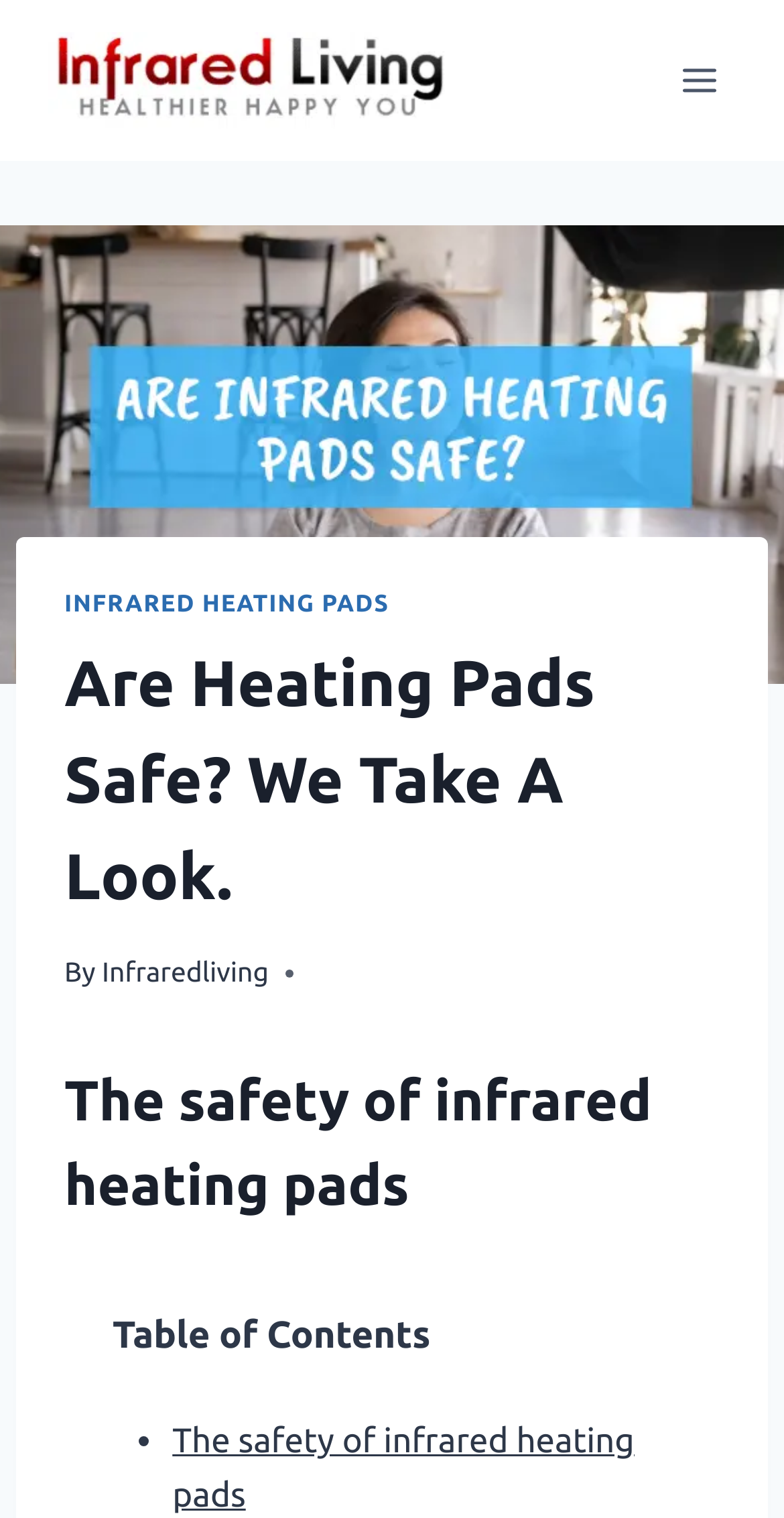Give a succinct answer to this question in a single word or phrase: 
What is the topic of the main image?

Heating Pads